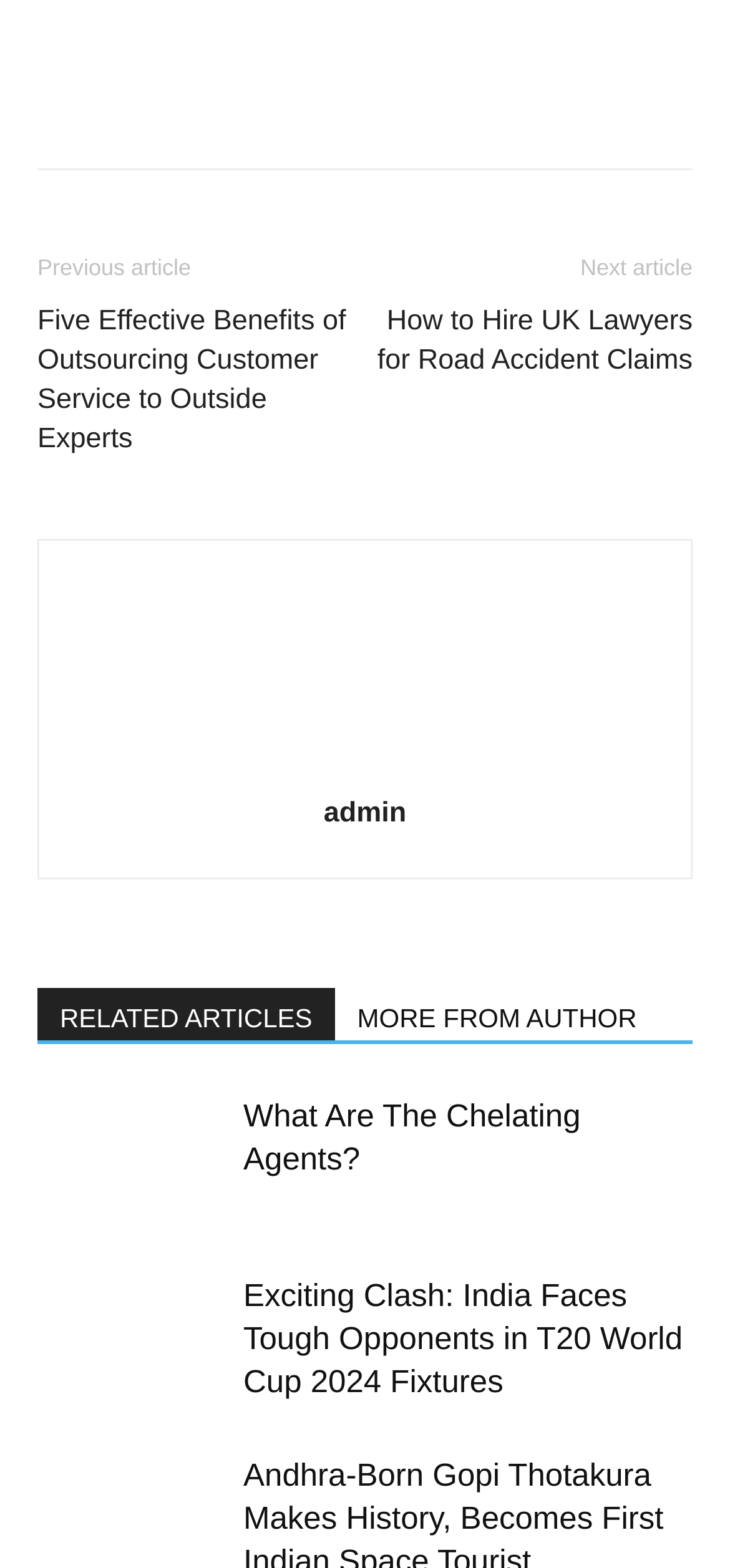Answer the following query concisely with a single word or phrase:
How many related articles are shown?

5